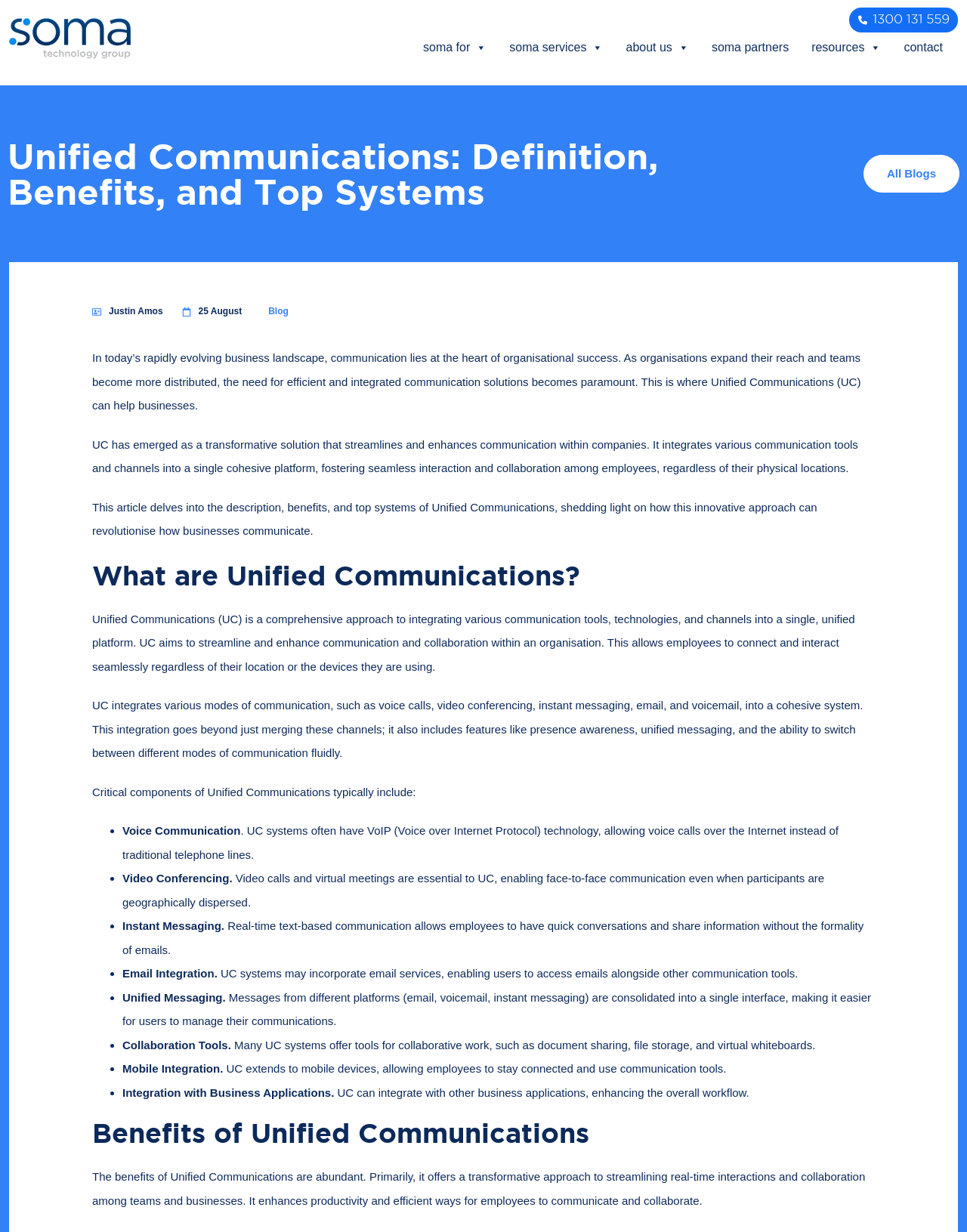Determine the bounding box coordinates of the clickable region to follow the instruction: "Explore the benefits of Unified Communications".

[0.095, 0.906, 0.905, 0.933]